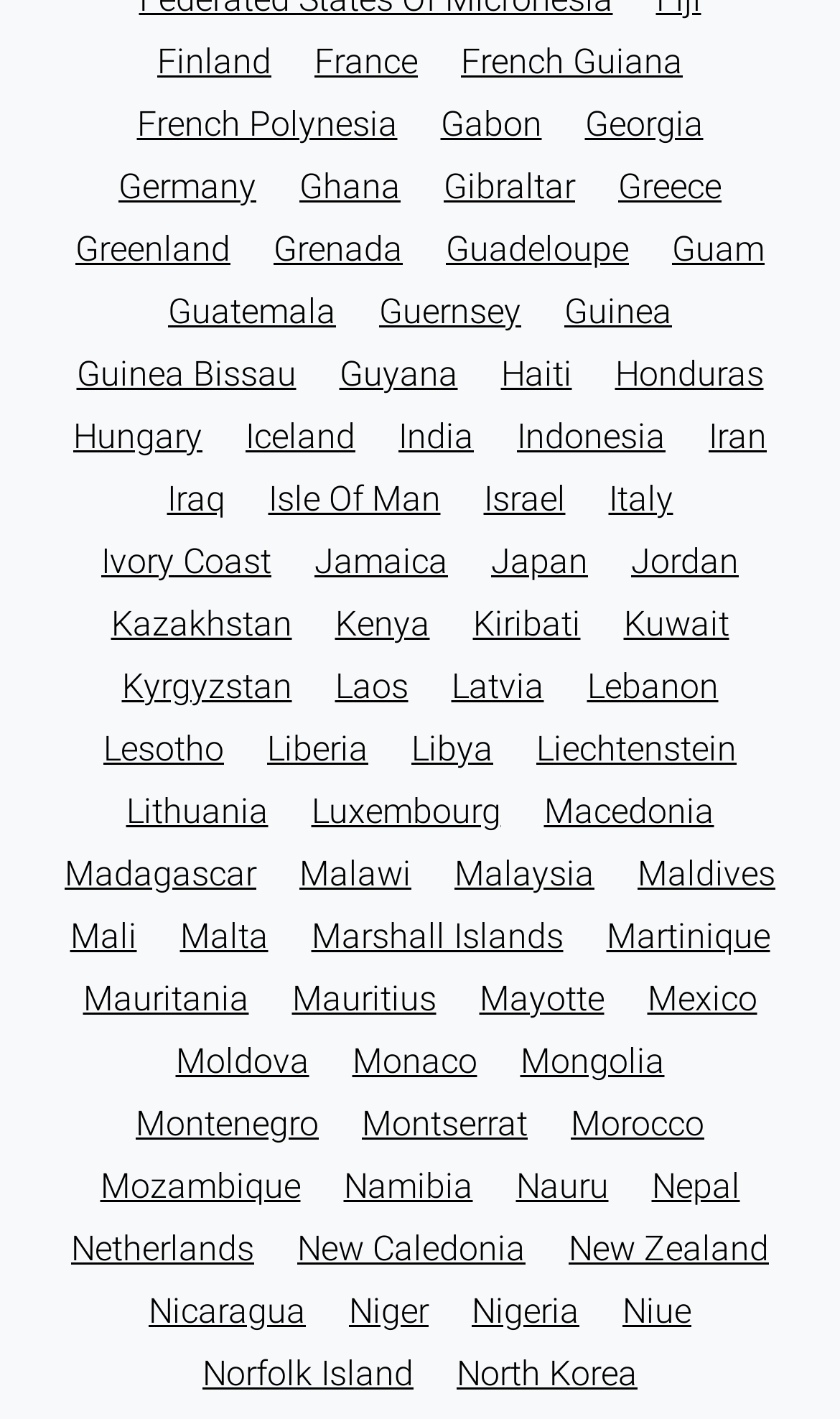Show the bounding box coordinates of the region that should be clicked to follow the instruction: "Click on Finland."

[0.187, 0.029, 0.323, 0.058]